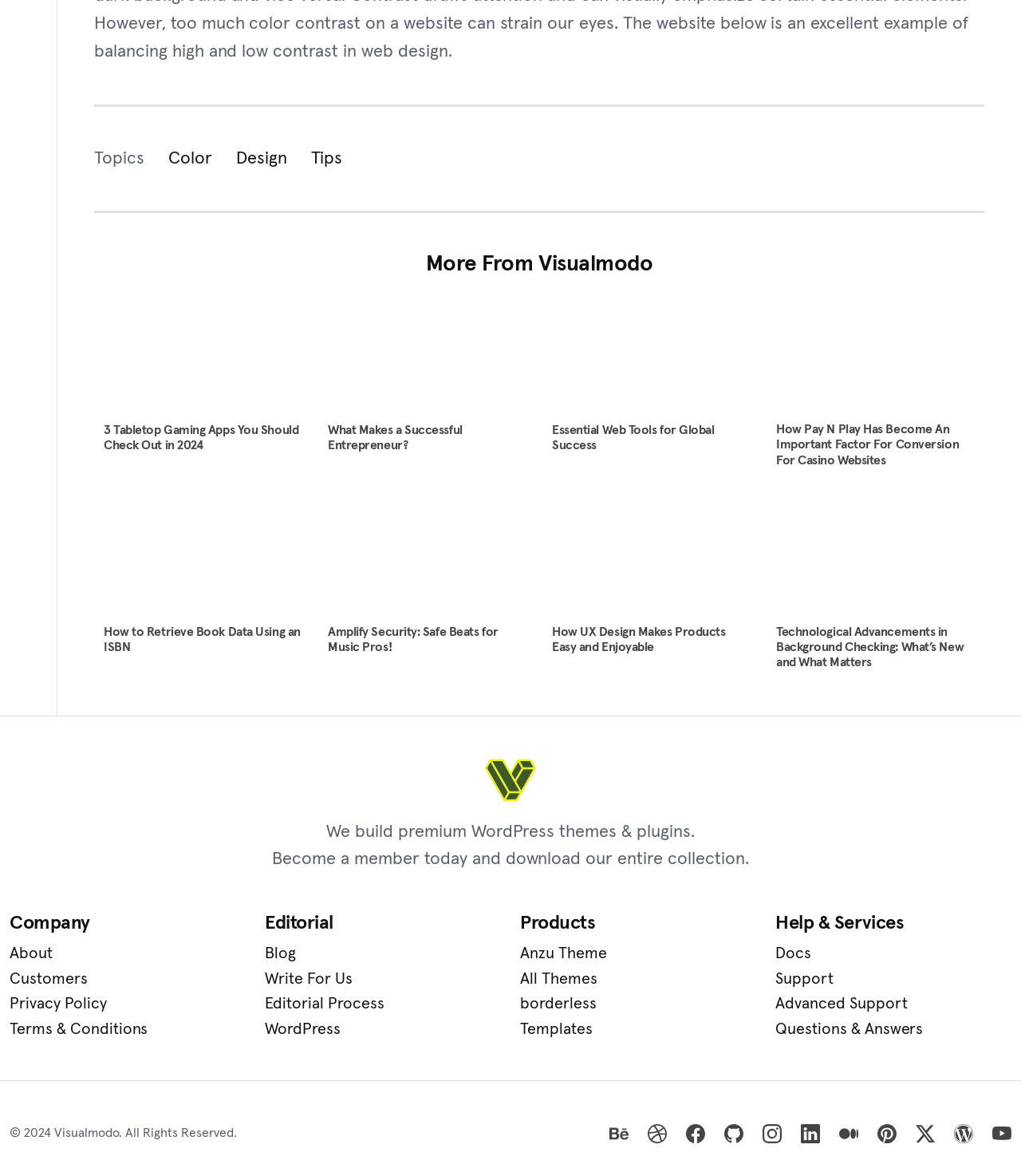Locate the bounding box coordinates of the segment that needs to be clicked to meet this instruction: "View the 'Company' section".

[0.009, 0.776, 0.241, 0.795]